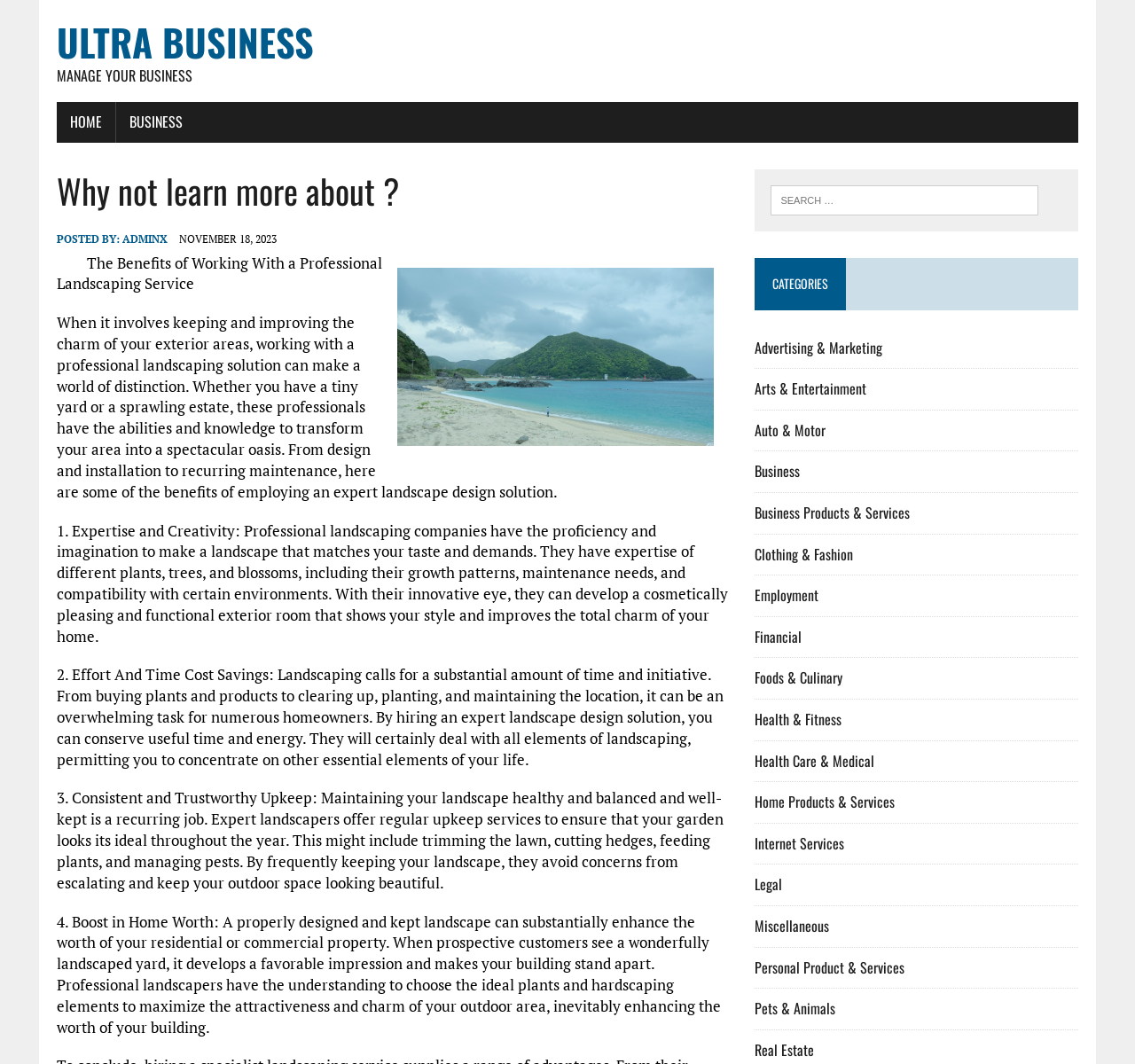Show the bounding box coordinates for the element that needs to be clicked to execute the following instruction: "Read the article about the benefits of working with a professional landscaping service". Provide the coordinates in the form of four float numbers between 0 and 1, i.e., [left, top, right, bottom].

[0.05, 0.237, 0.337, 0.276]